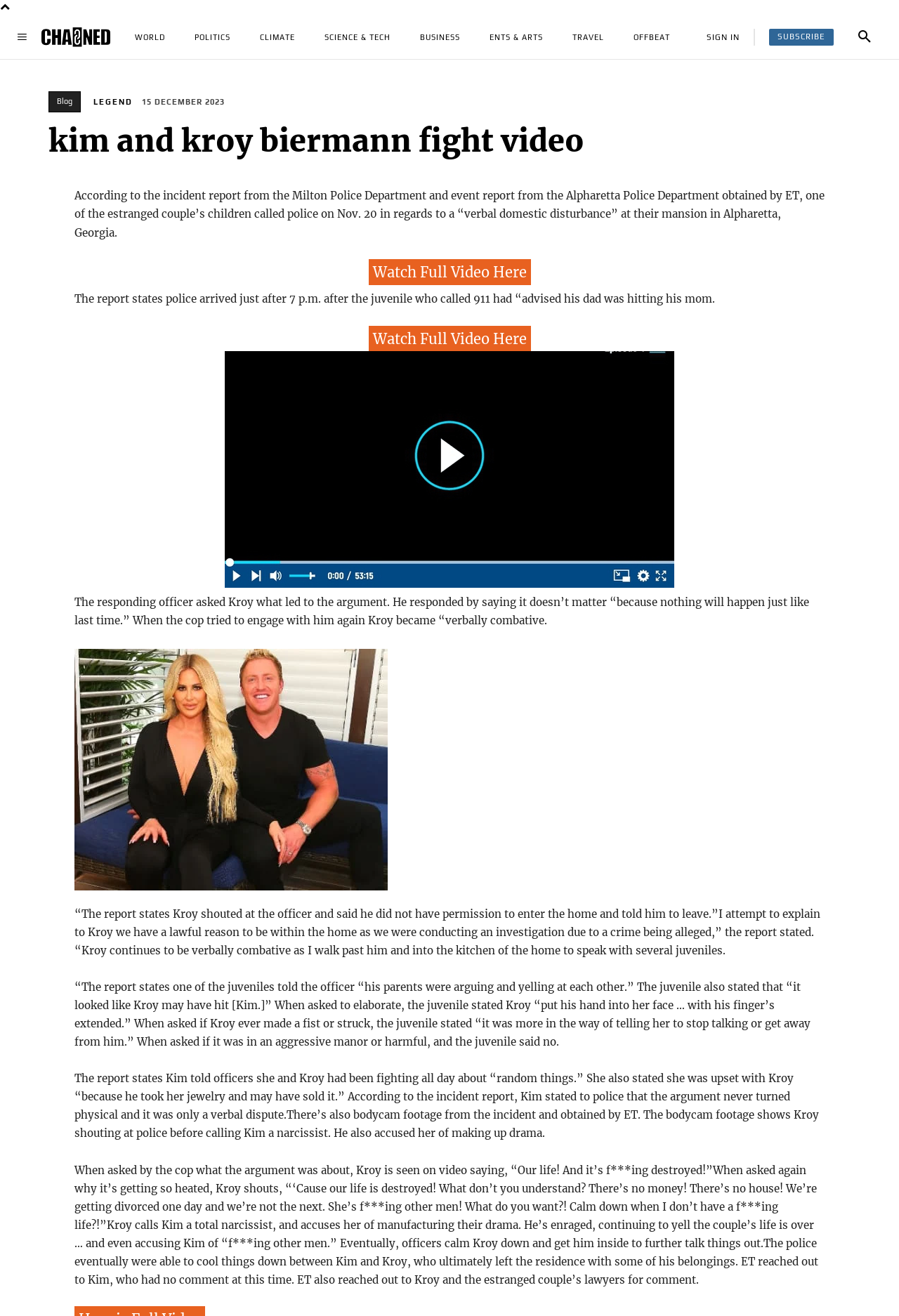Provide a brief response to the question below using a single word or phrase: 
What is the name of the couple involved in the fight?

Kim and Kroy Biermann